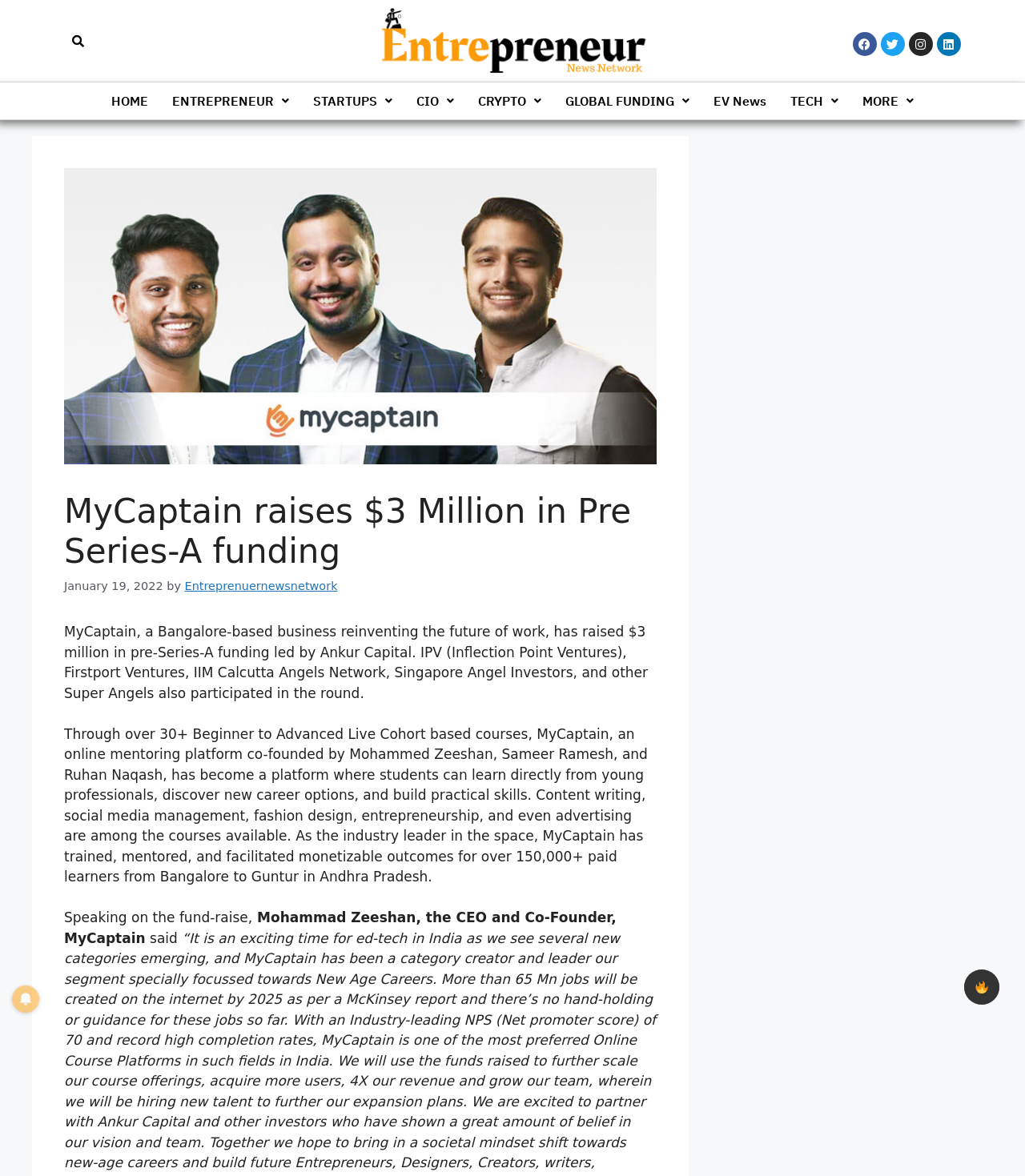Refer to the element description Home and identify the corresponding bounding box in the screenshot. Format the coordinates as (top-left x, top-left y, bottom-right x, bottom-right y) with values in the range of 0 to 1.

None